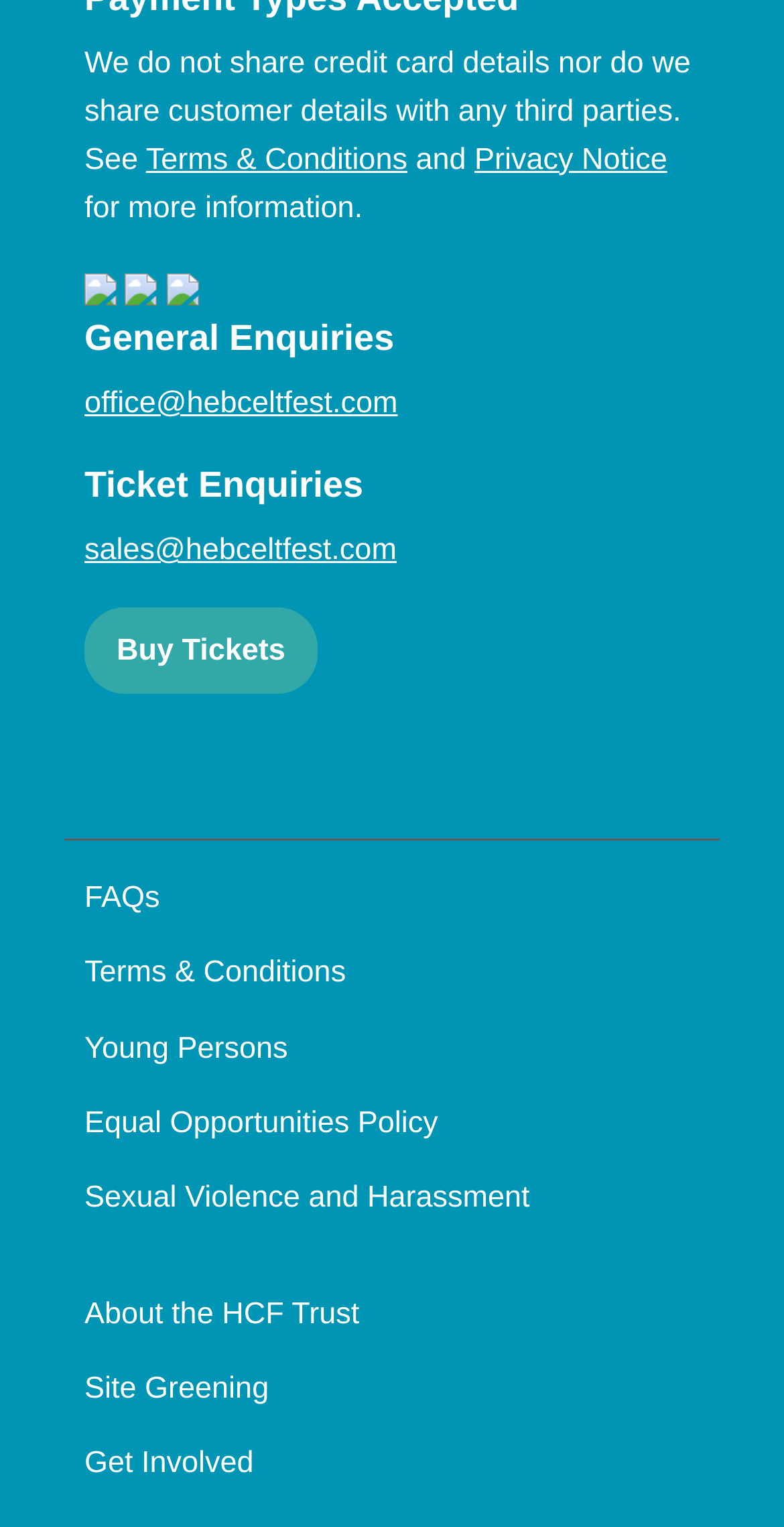Find the bounding box coordinates of the area that needs to be clicked in order to achieve the following instruction: "Contact general enquiries". The coordinates should be specified as four float numbers between 0 and 1, i.e., [left, top, right, bottom].

[0.108, 0.253, 0.507, 0.275]